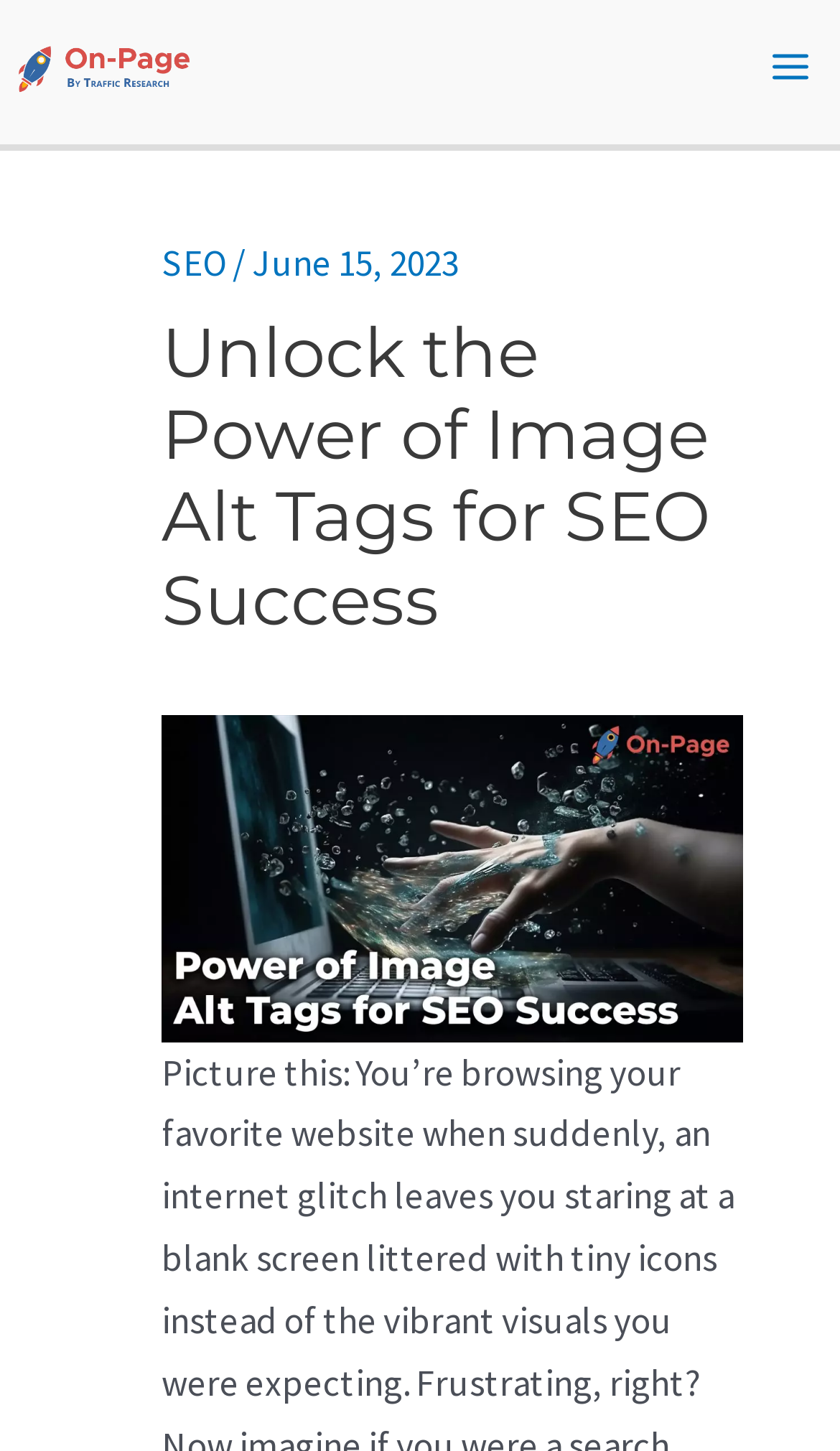What is the topic of the article?
Observe the image and answer the question with a one-word or short phrase response.

SEO